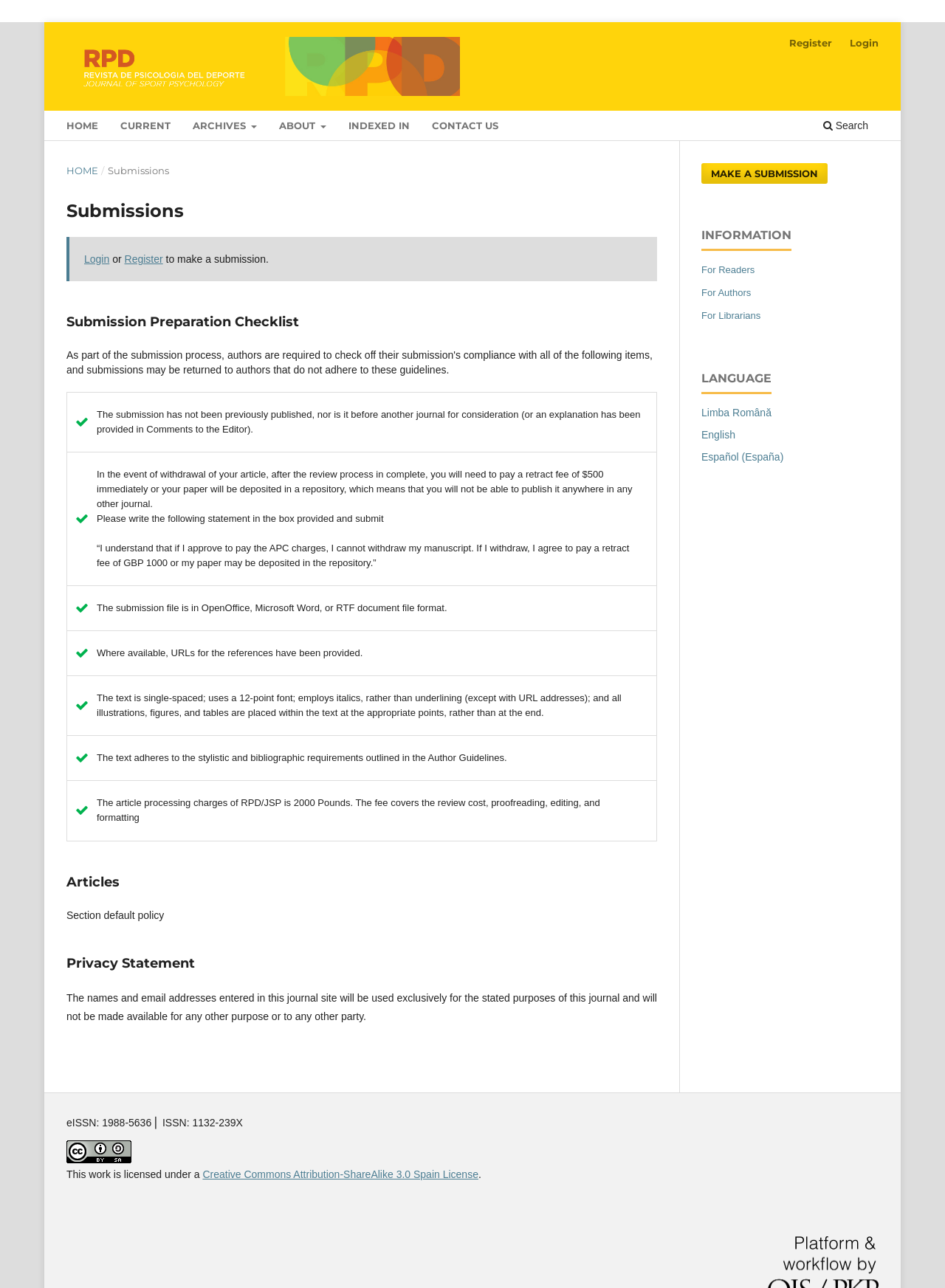Determine the bounding box coordinates of the element that should be clicked to execute the following command: "Login to the system".

[0.891, 0.025, 0.937, 0.042]